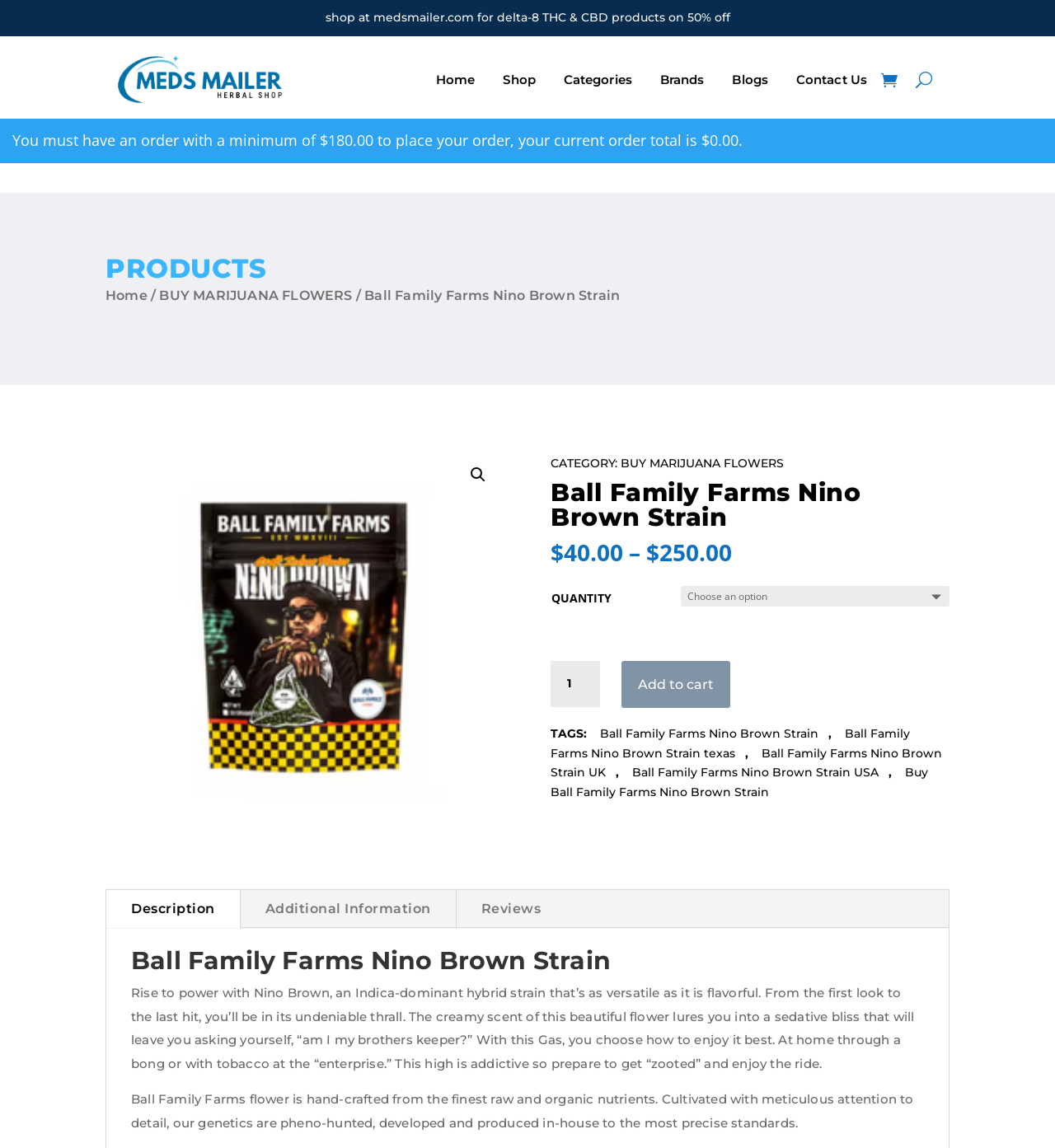Could you determine the bounding box coordinates of the clickable element to complete the instruction: "Click the 'Home' link"? Provide the coordinates as four float numbers between 0 and 1, i.e., [left, top, right, bottom].

[0.413, 0.064, 0.45, 0.08]